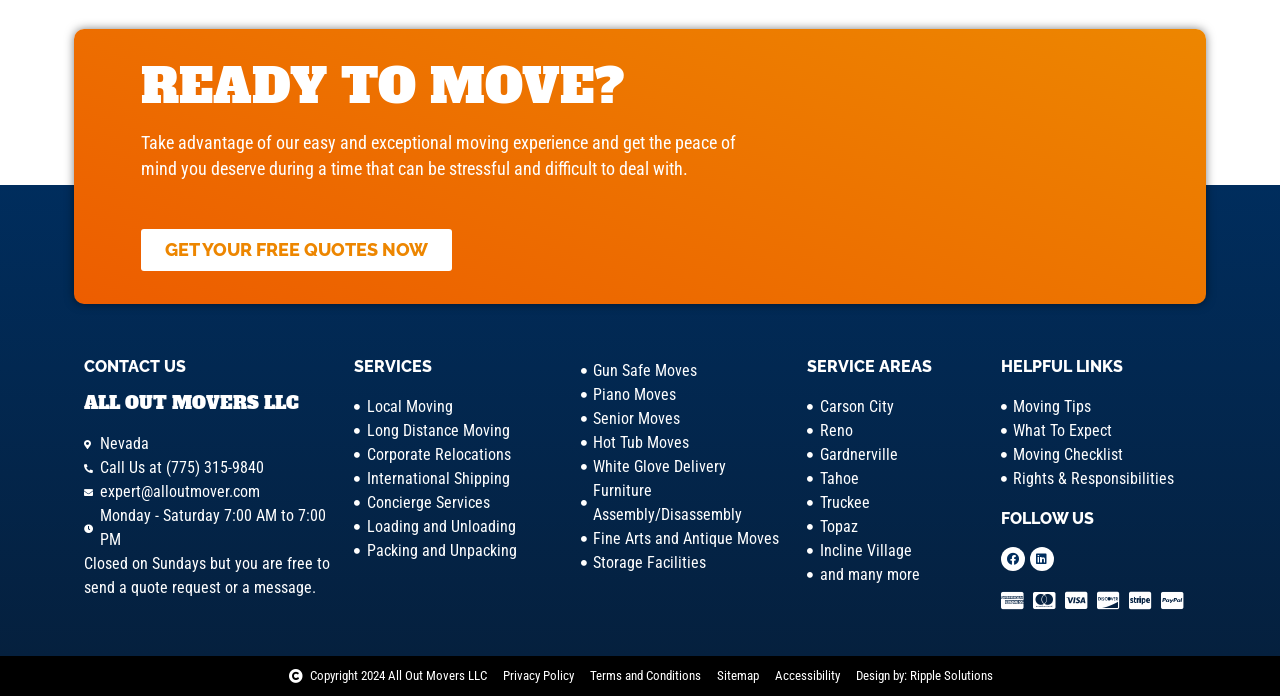Find and specify the bounding box coordinates that correspond to the clickable region for the instruction: "Learn about local moving services".

[0.277, 0.567, 0.438, 0.602]